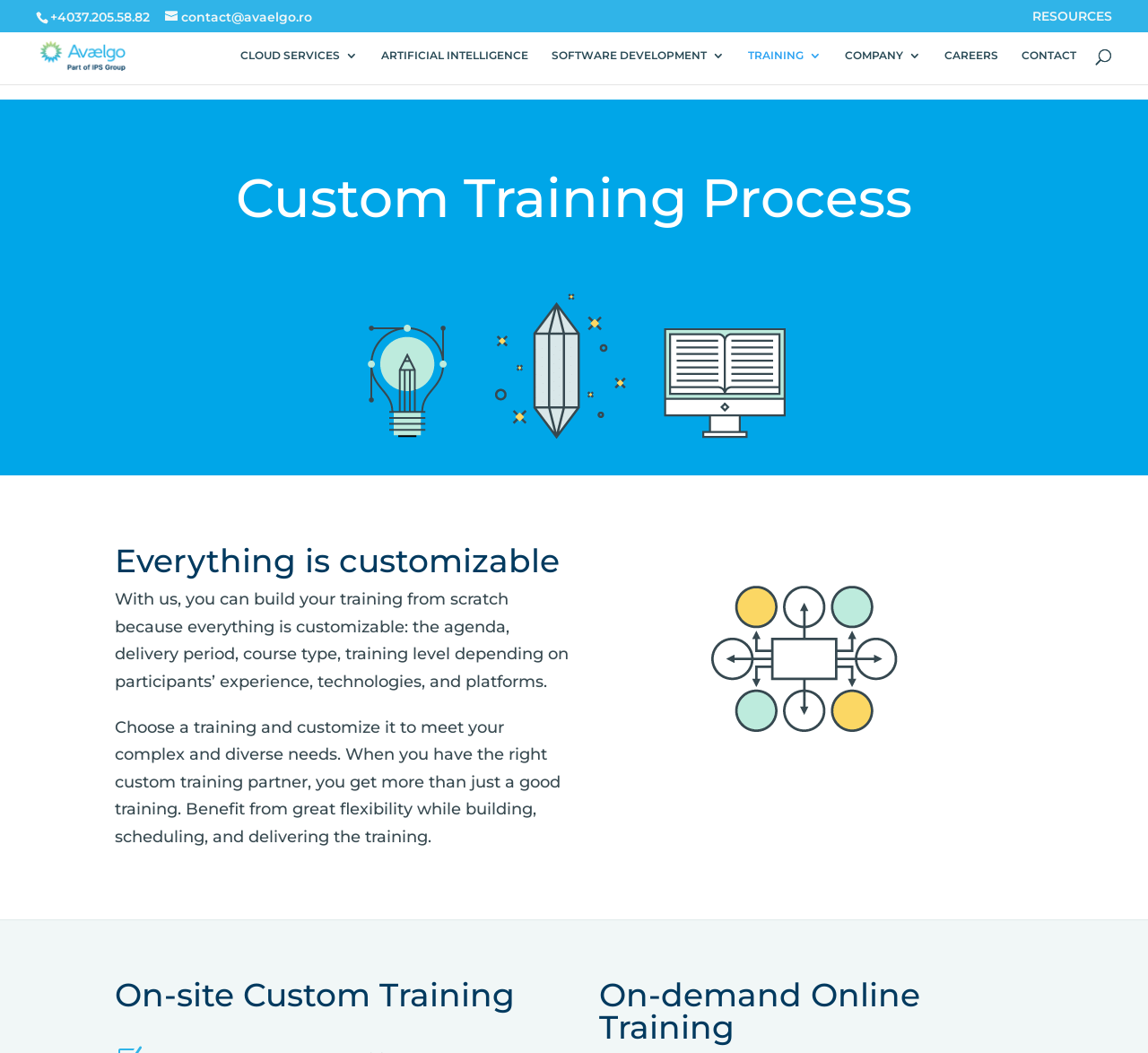Observe the image and answer the following question in detail: What is the benefit of having a custom training partner?

According to the webpage, when you have the right custom training partner, you get more than just a good training. You benefit from great flexibility while building, scheduling, and delivering the training. This is mentioned in the paragraph that starts with 'Choose a training and customize it to meet your complex and diverse needs'.